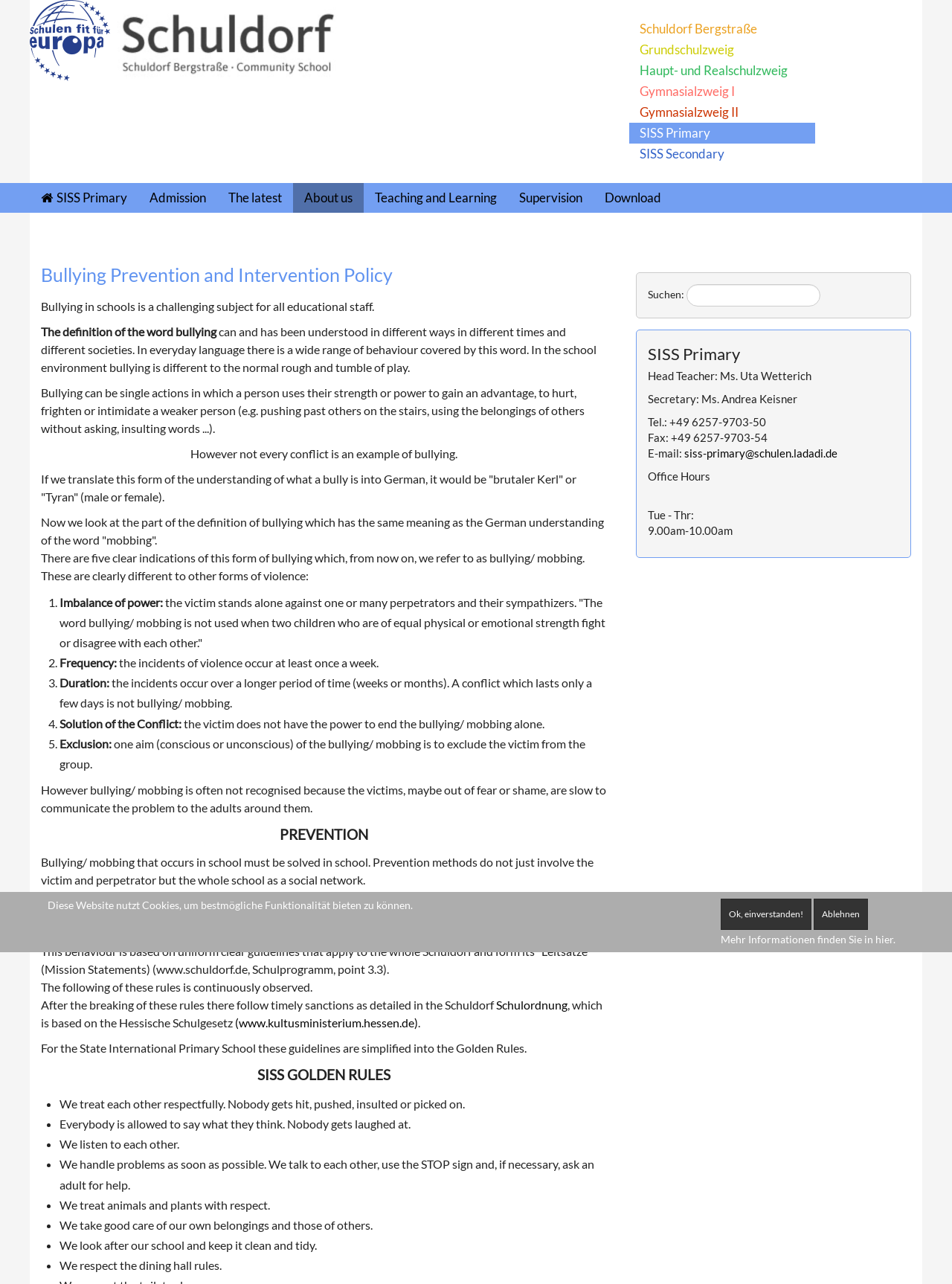Could you highlight the region that needs to be clicked to execute the instruction: "click Europa logo"?

[0.031, 0.054, 0.116, 0.065]